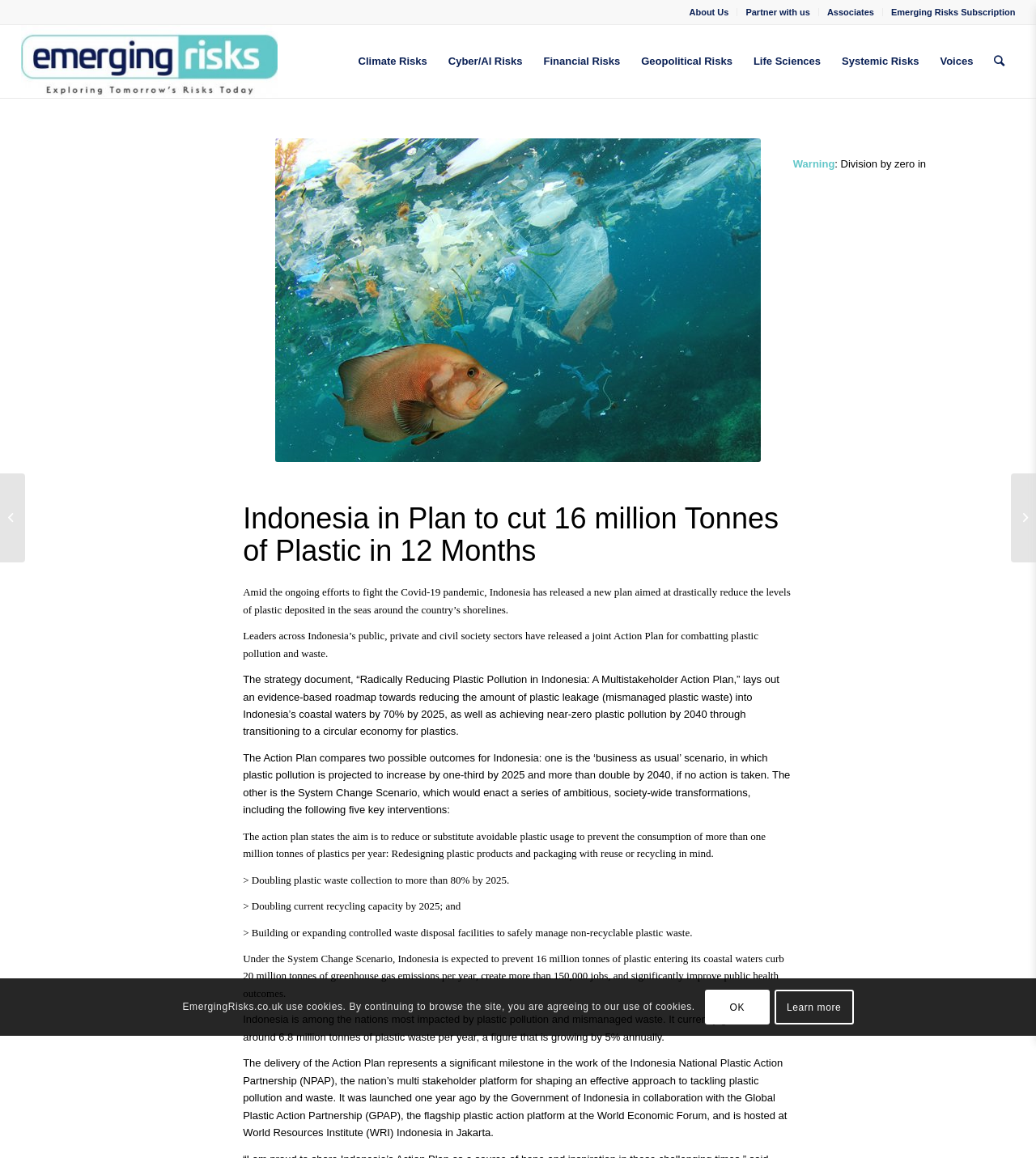Reply to the question with a single word or phrase:
What is the name of the company behind this website?

Emerging Risks Media Ltd